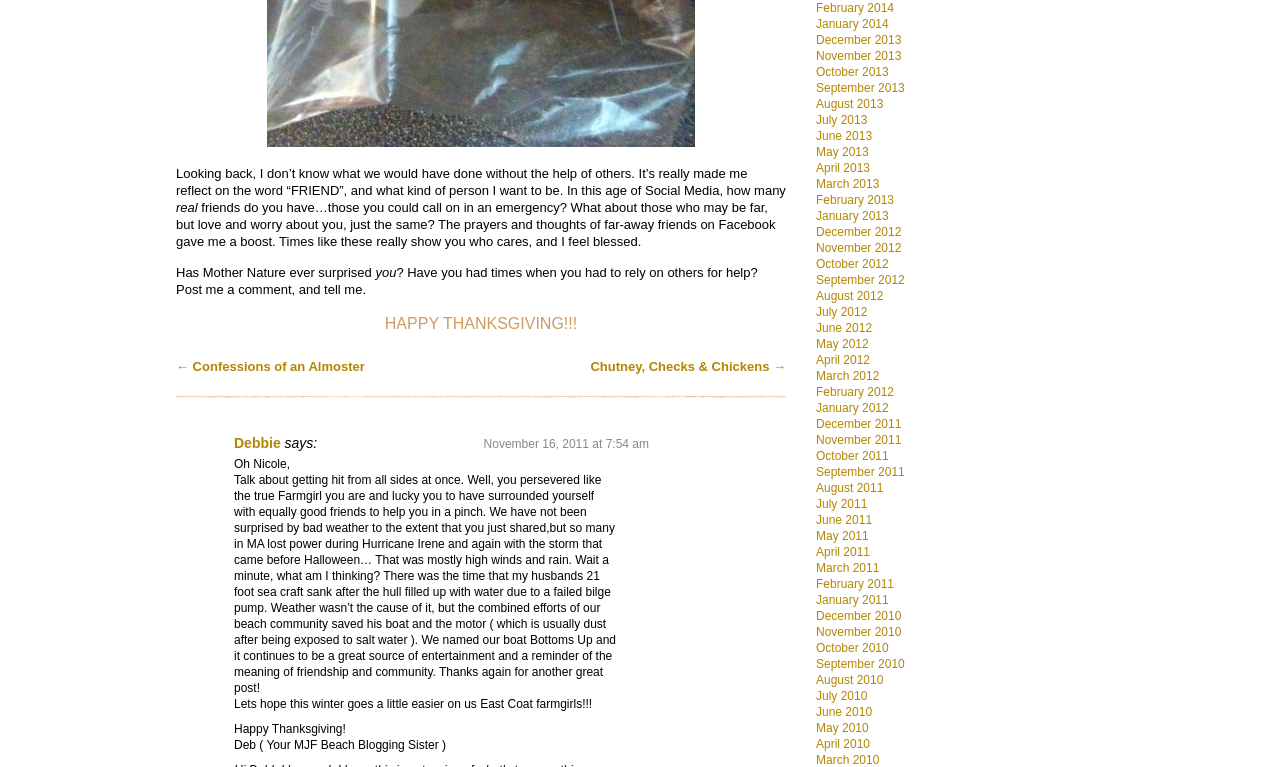Please pinpoint the bounding box coordinates for the region I should click to adhere to this instruction: "Click on the 'November 16, 2011 at 7:54 am' link".

[0.378, 0.57, 0.507, 0.588]